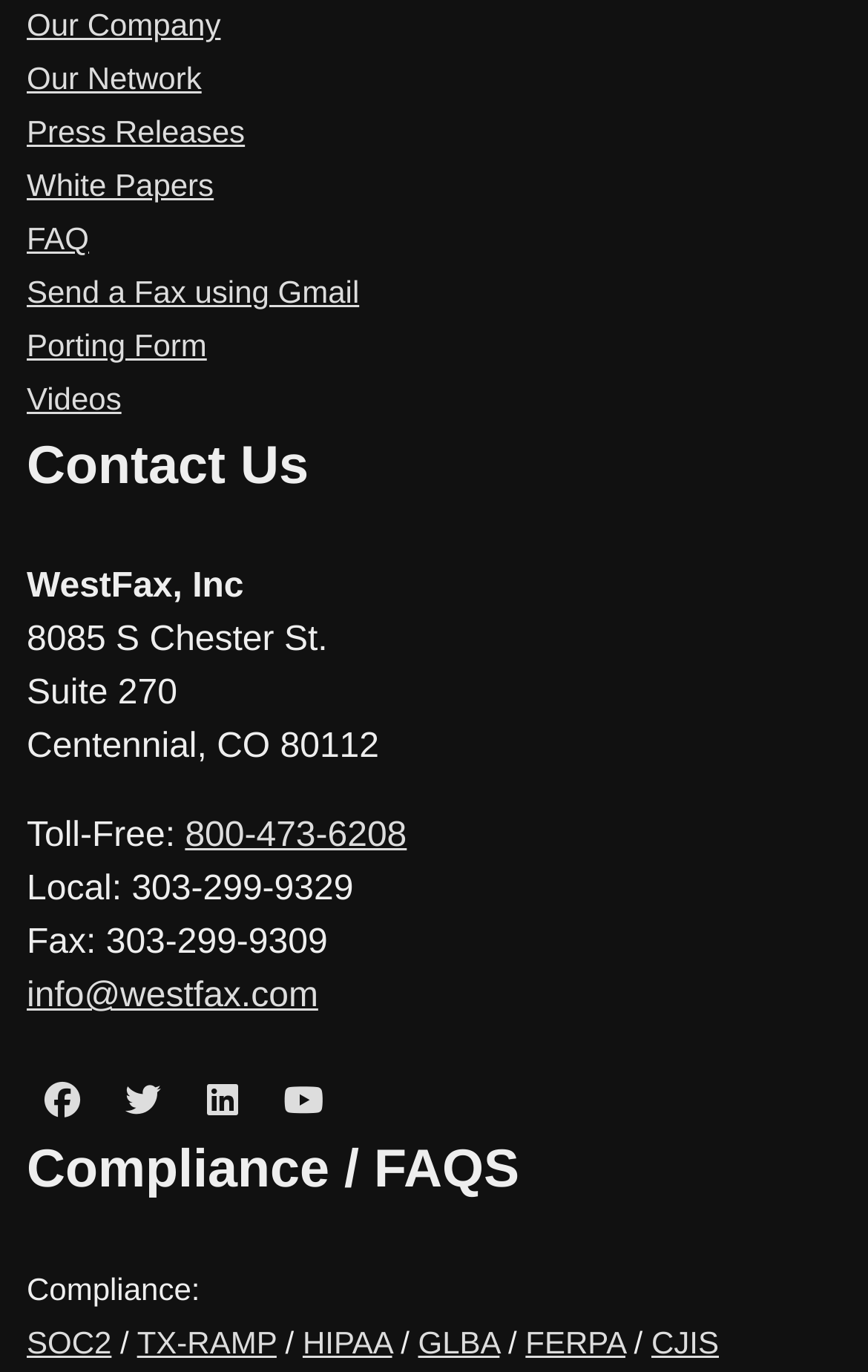Determine the bounding box coordinates of the clickable element necessary to fulfill the instruction: "Call the toll-free number". Provide the coordinates as four float numbers within the 0 to 1 range, i.e., [left, top, right, bottom].

[0.213, 0.596, 0.469, 0.624]